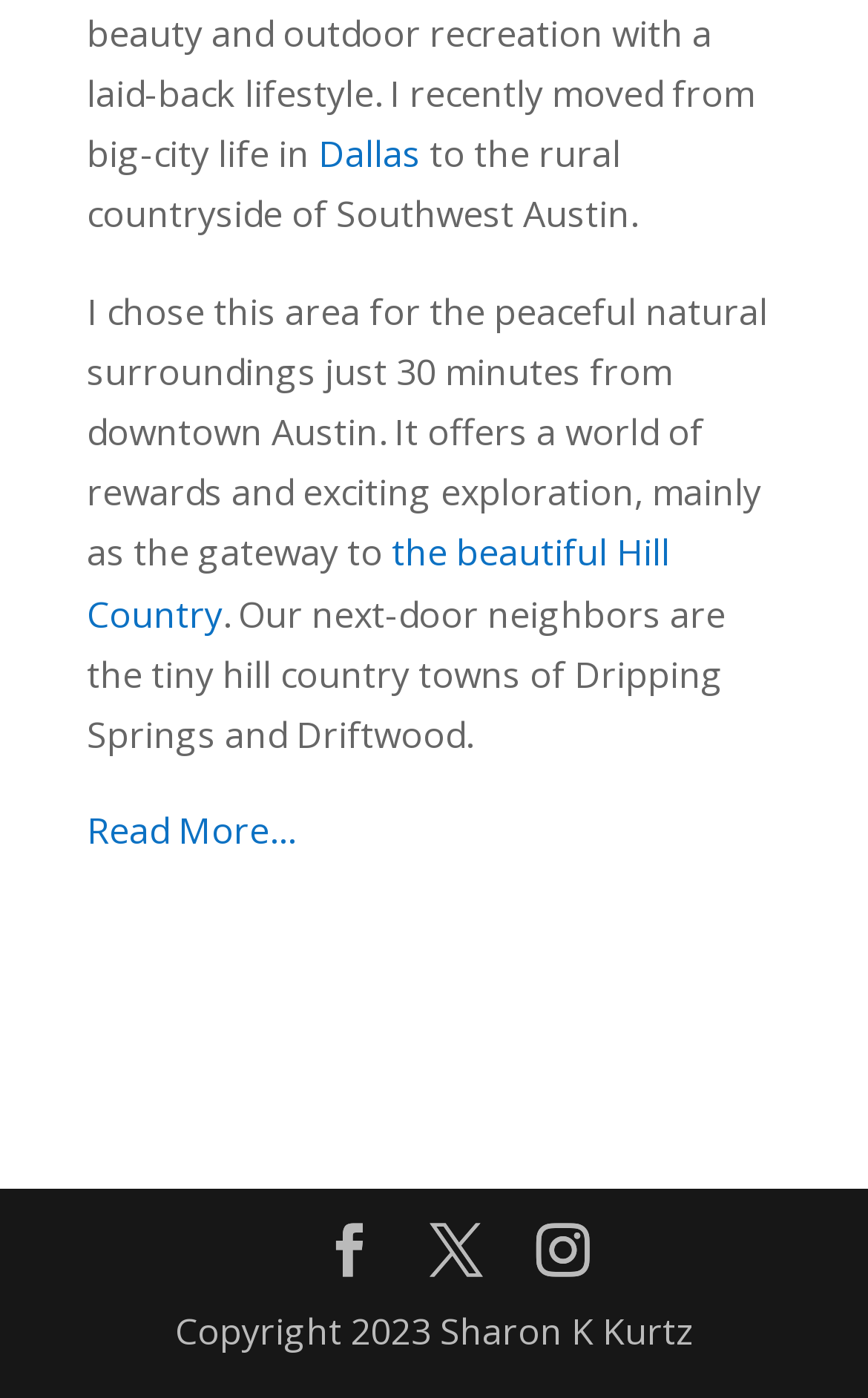What is the author's intention for choosing the area?
Please utilize the information in the image to give a detailed response to the question.

The author's intention for choosing the area is to have peaceful natural surroundings, as mentioned in the text 'I chose this area for the peaceful natural surroundings just 30 minutes from downtown Austin.' This suggests that the author values a calm and natural environment.